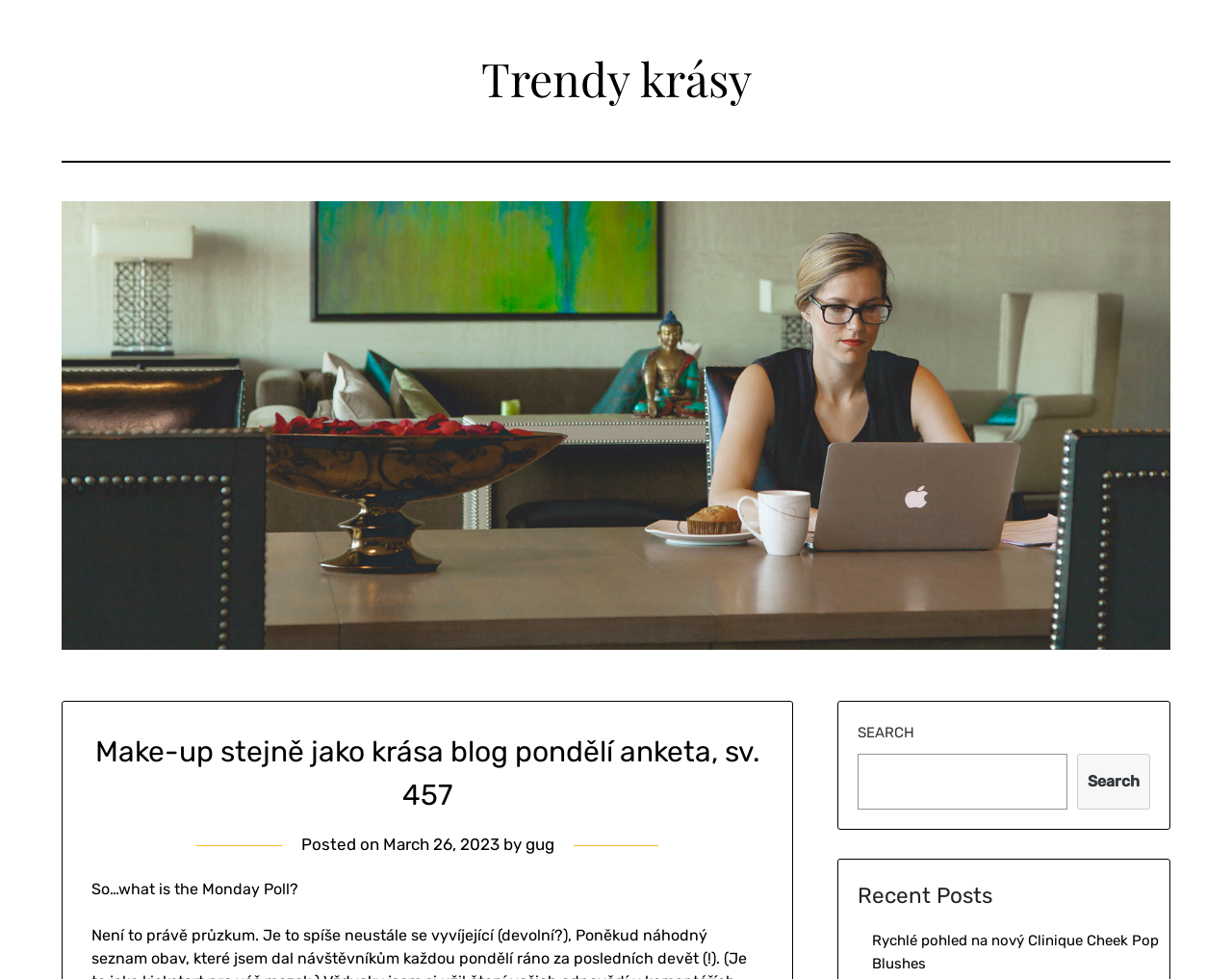Using the provided element description: "March 26, 2023", identify the bounding box coordinates. The coordinates should be four floats between 0 and 1 in the order [left, top, right, bottom].

[0.311, 0.853, 0.405, 0.872]